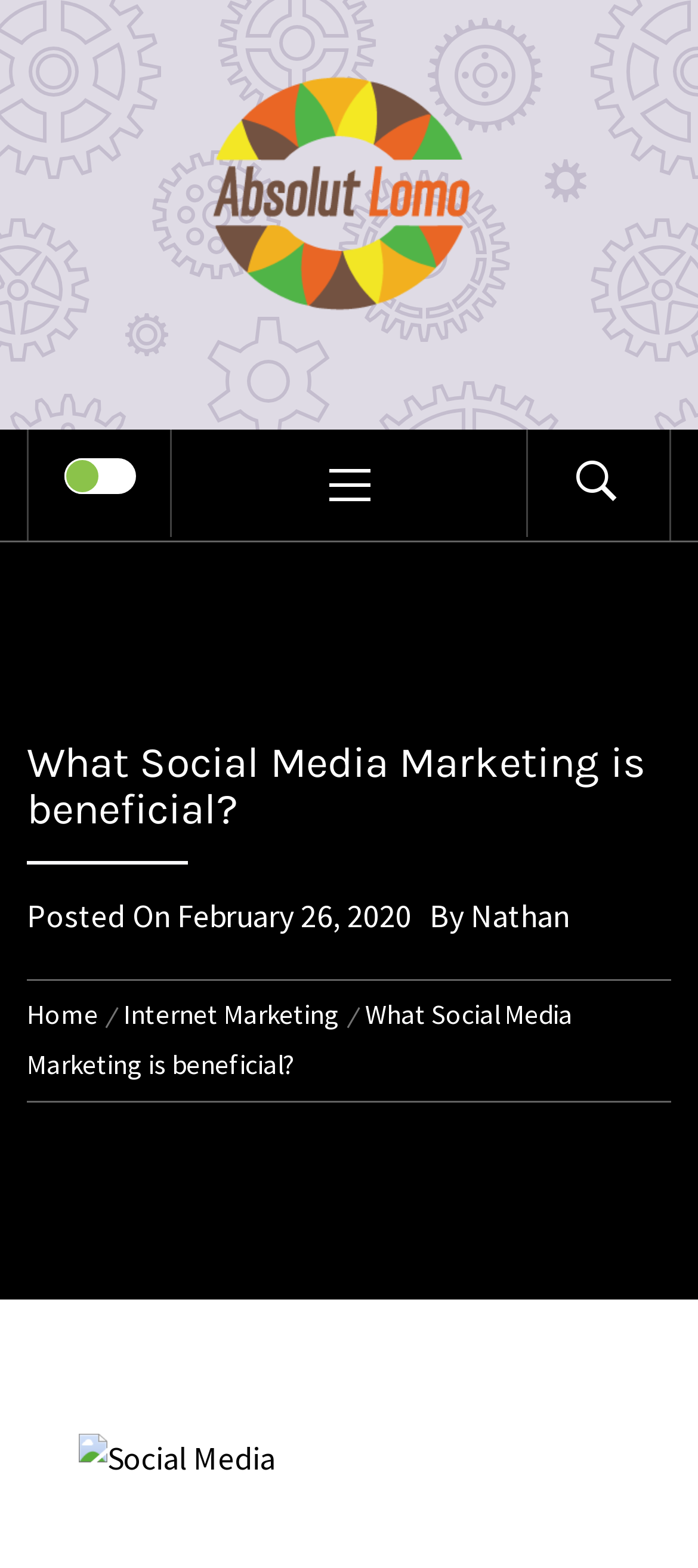Can you find the bounding box coordinates of the area I should click to execute the following instruction: "View the February 26, 2020 post"?

[0.254, 0.571, 0.59, 0.597]